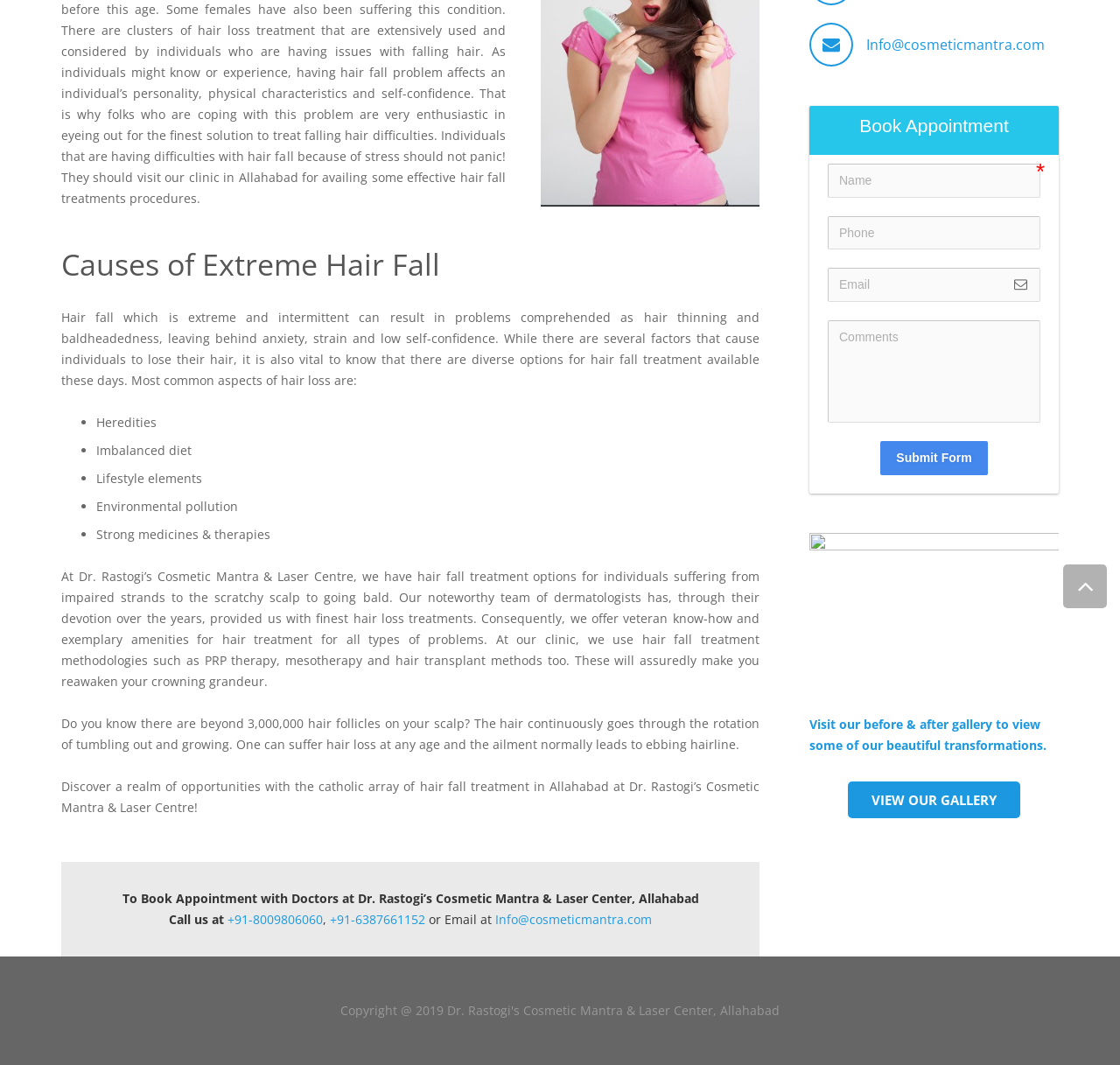Find the UI element described as: "VIEW OUR GALLERY" and predict its bounding box coordinates. Ensure the coordinates are four float numbers between 0 and 1, [left, top, right, bottom].

[0.757, 0.742, 0.911, 0.757]